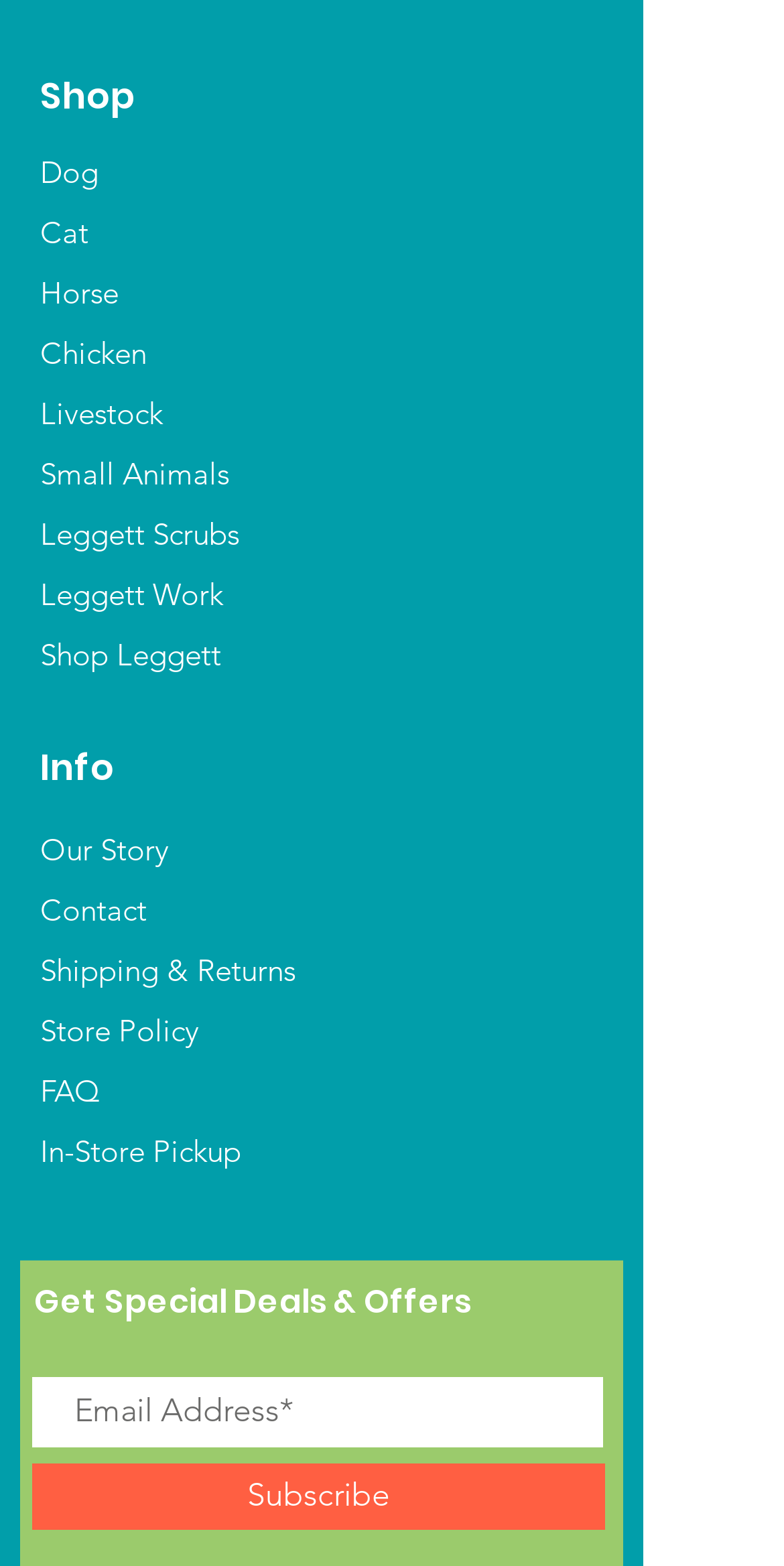Determine the coordinates of the bounding box that should be clicked to complete the instruction: "Click on Dog". The coordinates should be represented by four float numbers between 0 and 1: [left, top, right, bottom].

[0.051, 0.097, 0.126, 0.121]